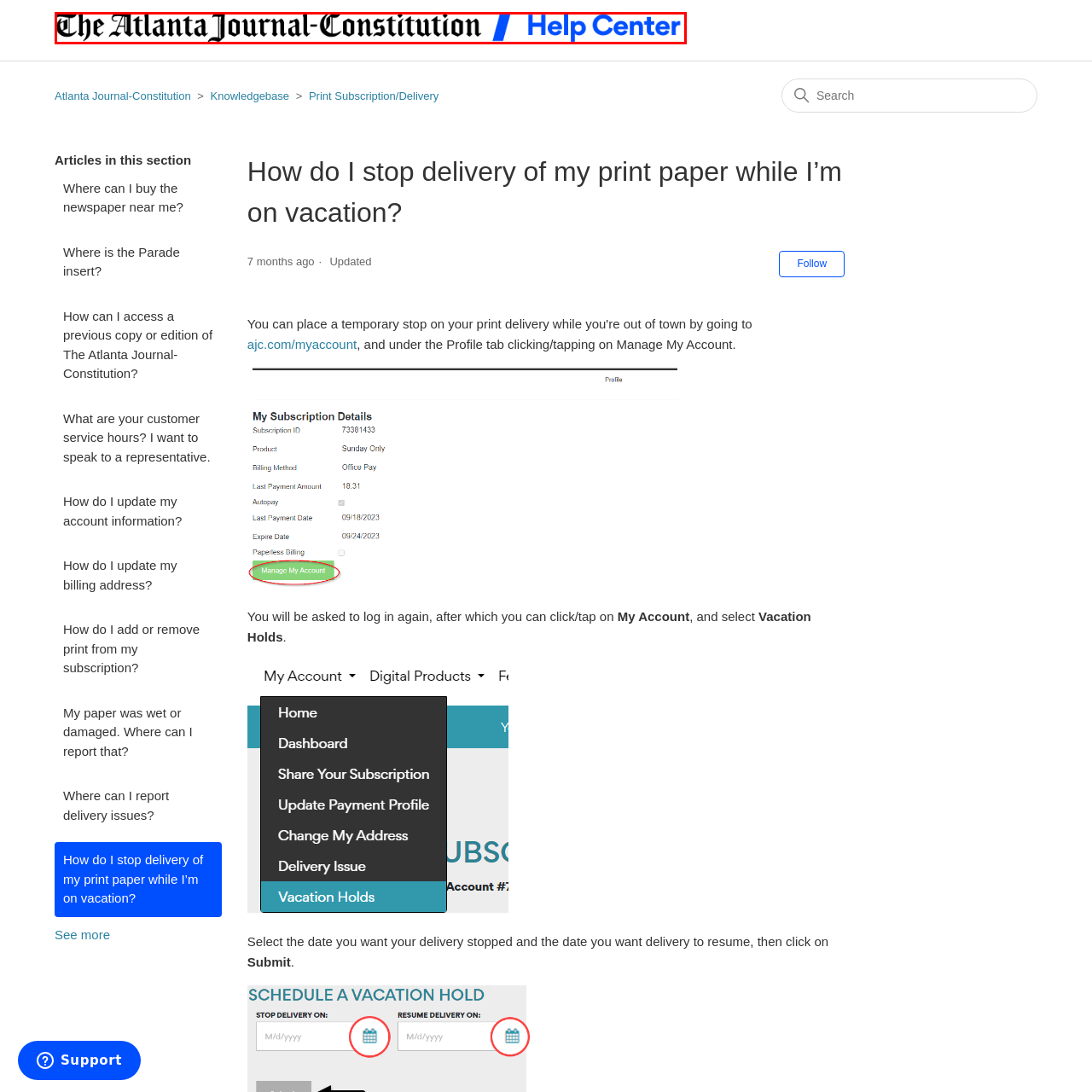What is the font style of 'The Atlanta Journal-Constitution'?
Analyze the image within the red frame and provide a concise answer using only one word or a short phrase.

Classic black